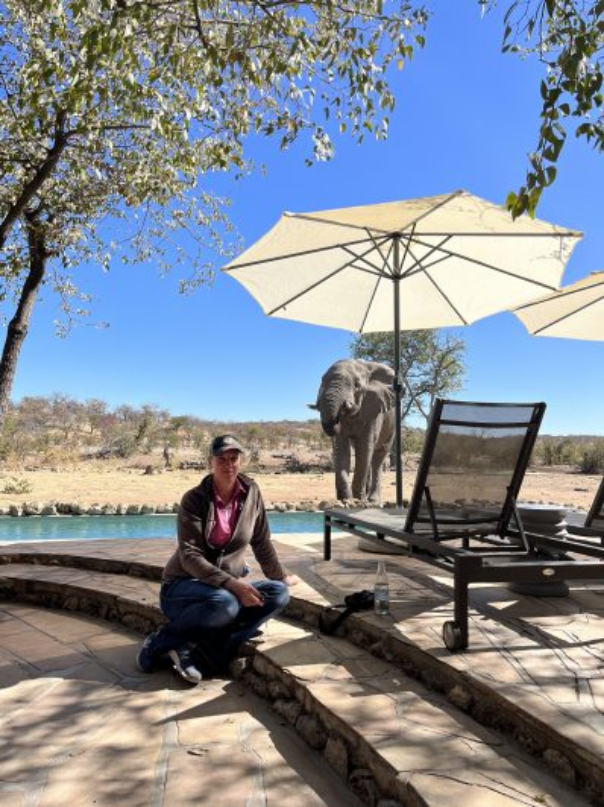What is the color of the sky?
Answer the question with a thorough and detailed explanation.

The caption describes the scene as having a 'bright blue sky overhead', which contrasts beautifully with the greenery of the nearby trees and the sunshade, creating a visually appealing atmosphere.